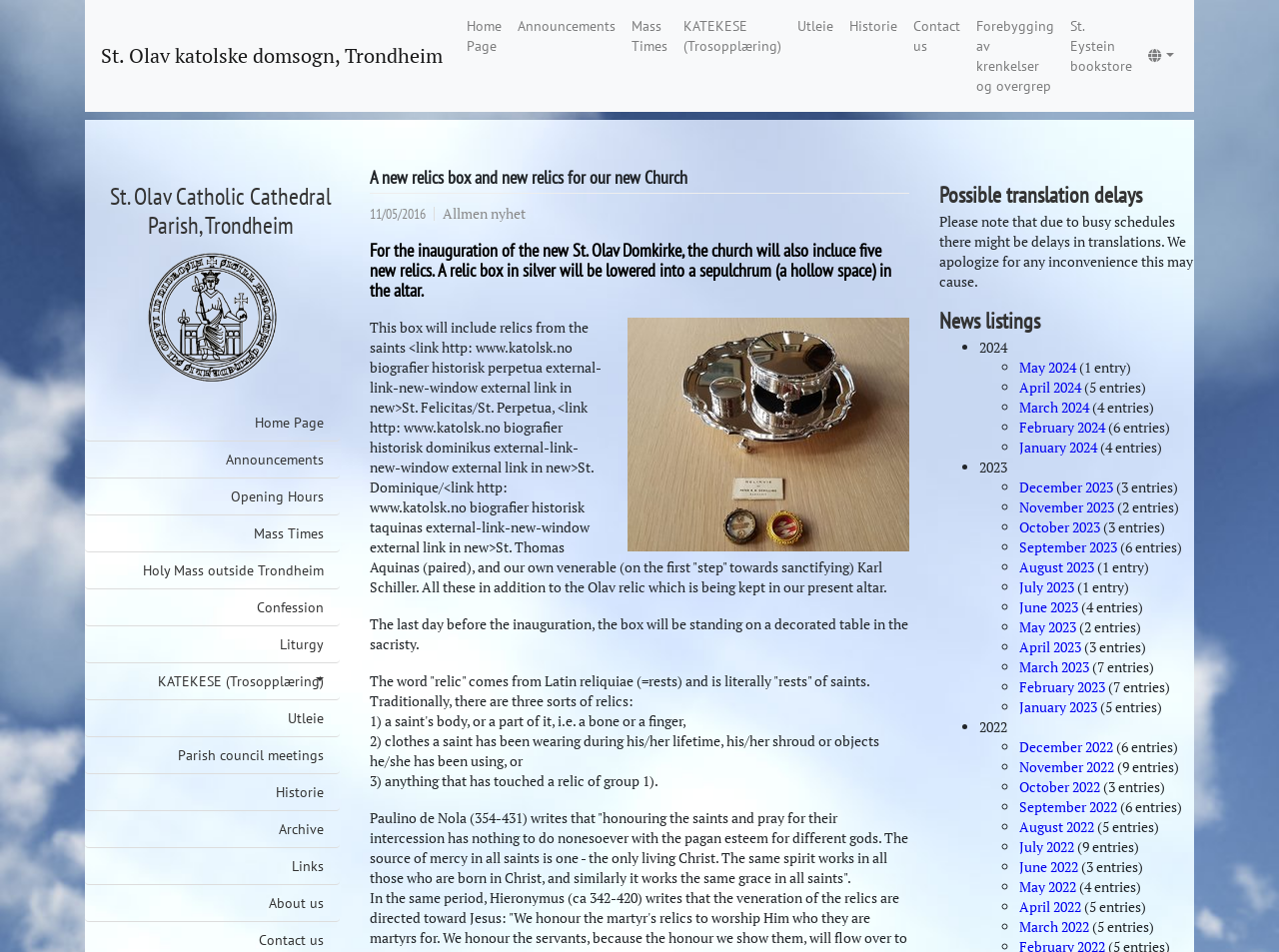Using the format (top-left x, top-left y, bottom-right x, bottom-right y), provide the bounding box coordinates for the described UI element. All values should be floating point numbers between 0 and 1: Parish council meetings

[0.066, 0.774, 0.266, 0.813]